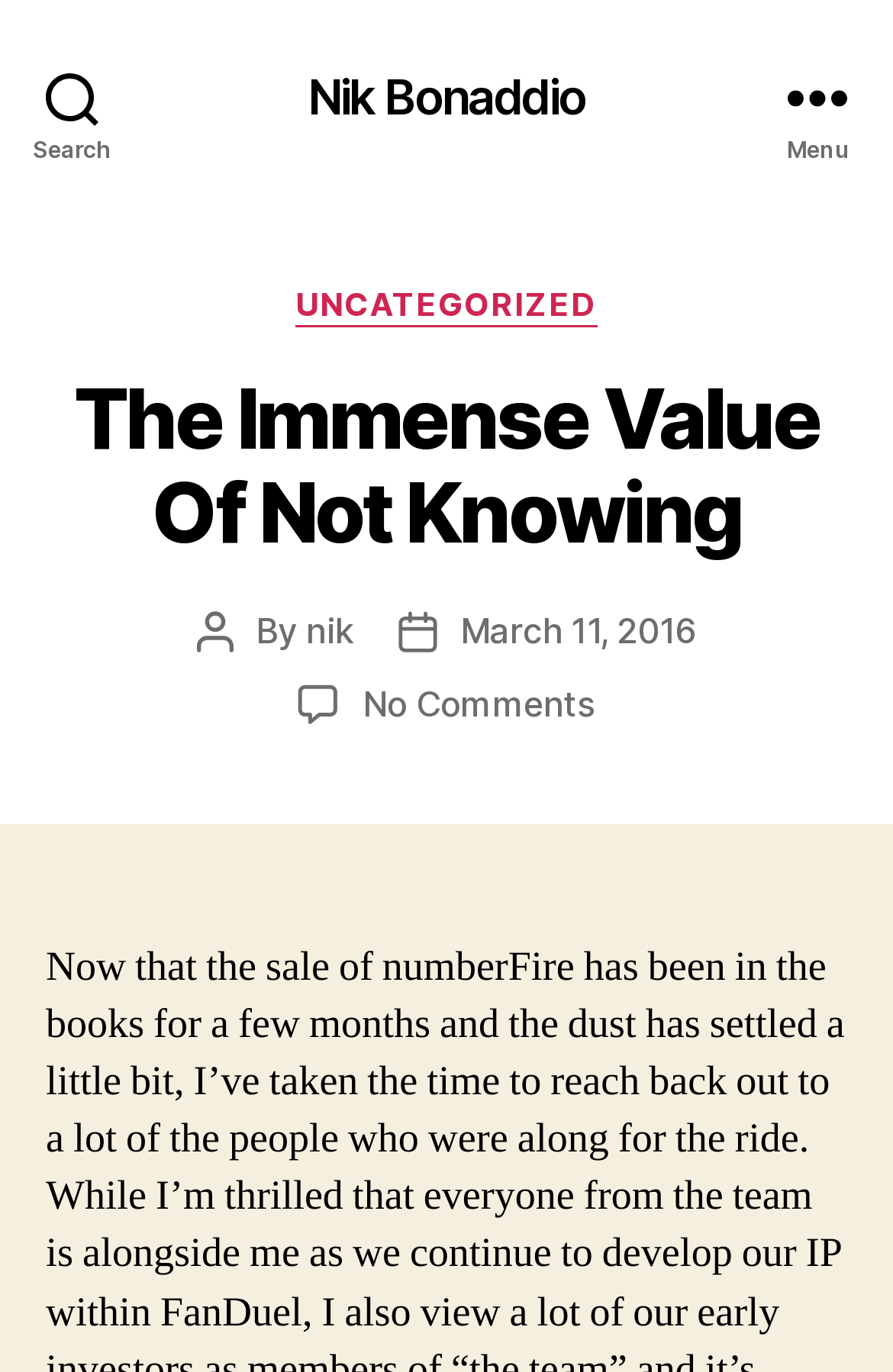Produce an extensive caption that describes everything on the webpage.

The webpage appears to be a blog post titled "The Immense Value Of Not Knowing" by Nik Bonaddio. At the top left corner, there is a search button. Next to it, on the top center, is a link to the author's name, Nik Bonaddio. On the top right corner, there is a menu button.

When the menu button is expanded, a header section appears below it, taking up most of the width of the page. Within this section, there are several elements. On the left side, there is a heading with the title of the blog post, "The Immense Value Of Not Knowing". Below the title, there is a category section with a label "Categories" and a link to "UNCATEGORIZED".

On the right side of the header section, there is information about the post, including the author's name, "nik", and the post date, "March 11, 2016". There is also a link to the comments section, which indicates that there are no comments on the post.

The overall structure of the webpage is simple and easy to navigate, with clear headings and concise text.